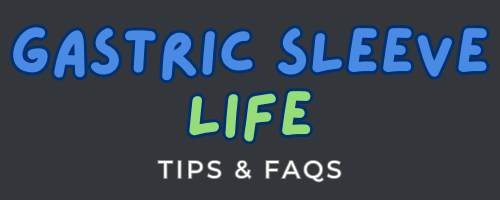Present an elaborate depiction of the scene captured in the image.

The image features the bold and colorful text "GASTRIC SLEEVE LIFE" prominently displayed at the top, with a secondary line reading "TIPS & FAQs" below it. The design employs vibrant shades of blue and green against a dark background, creating an eye-catching contrast that draws attention. This visual emphasizes the focus on providing valuable insights and guidance related to the gastric sleeve procedure, catering to individuals seeking information on post-surgery life, tips, and frequently asked questions. The overall aesthetic suggests a friendly and approachable tone, ideal for those navigating their weight loss journey after gastric sleeve surgery.